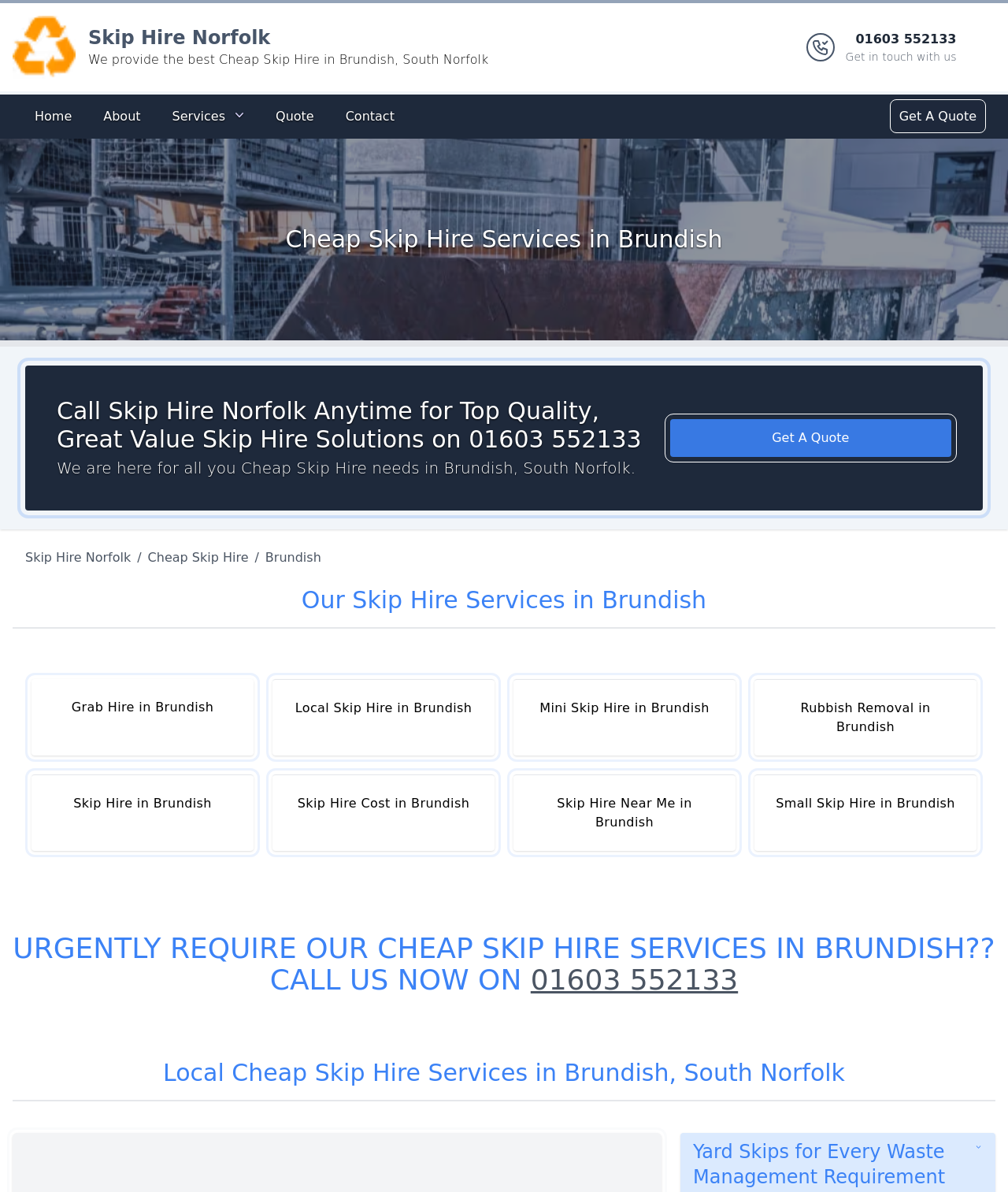Identify the bounding box coordinates of the clickable region required to complete the instruction: "Click the Skip Hire Norfolk logo". The coordinates should be given as four float numbers within the range of 0 and 1, i.e., [left, top, right, bottom].

[0.012, 0.013, 0.075, 0.066]